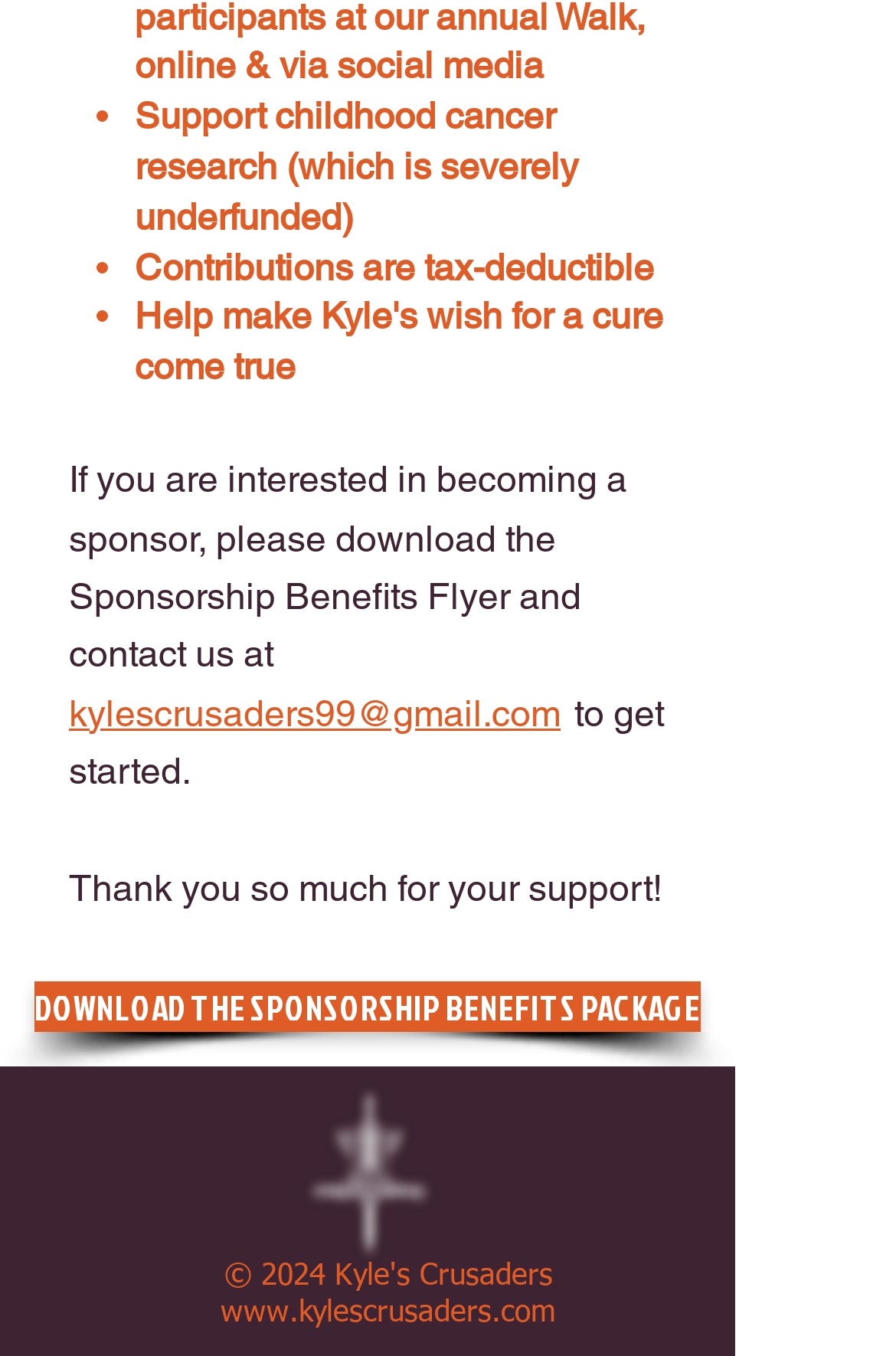Please give a short response to the question using one word or a phrase:
What is the email address to contact for sponsorship?

kylescrusaders99@gmail.com